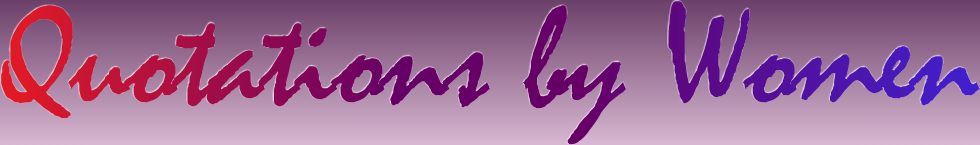Look at the image and give a detailed response to the following question: How many searchable entries are featured on the website?

The caption explicitly states that the website provides a comprehensive collection of quotations by women, featuring almost 44,000 searchable entries categorized by topics, authors, and keywords.